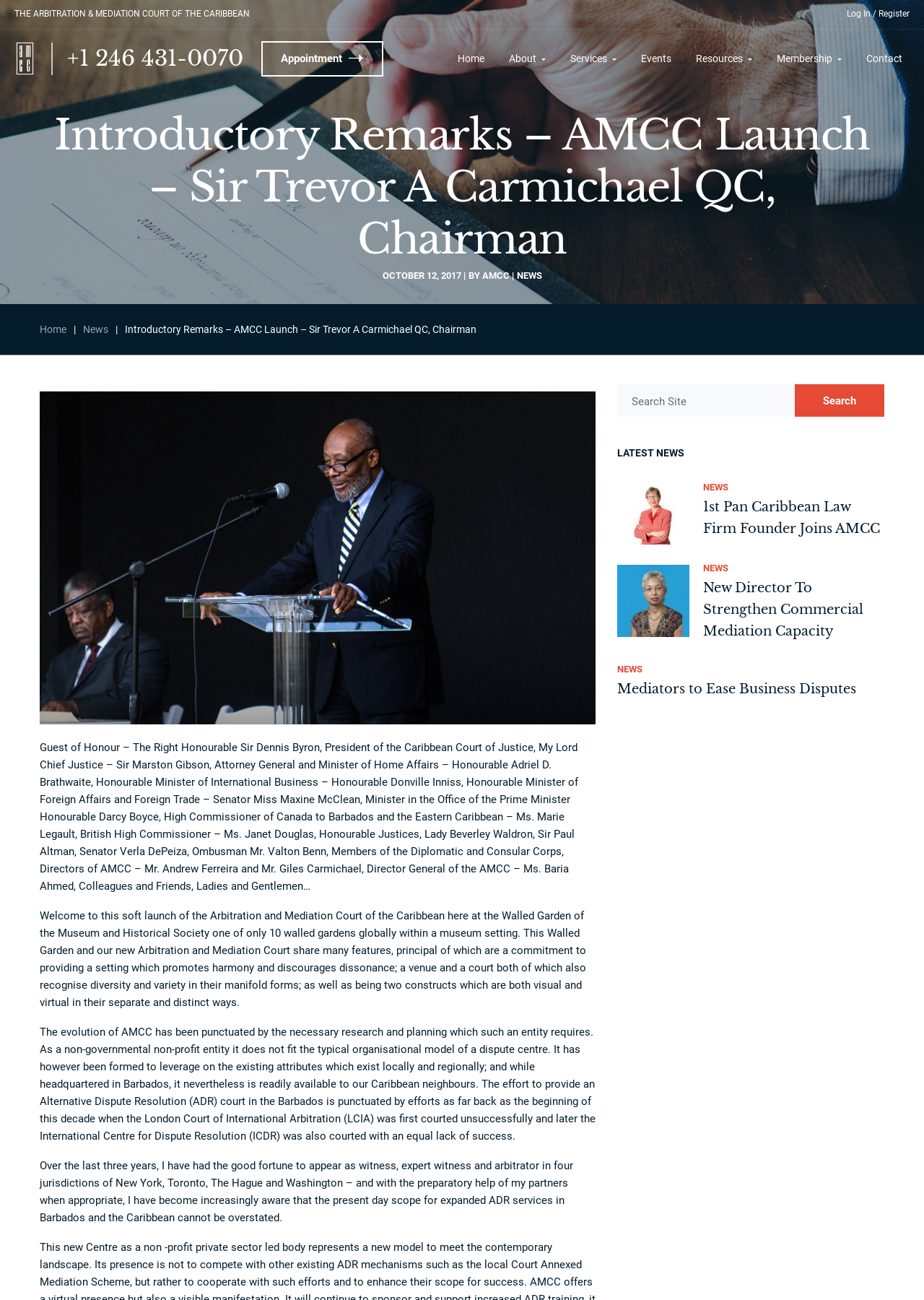Identify the bounding box coordinates of the clickable region to carry out the given instruction: "Read the latest news".

[0.668, 0.343, 0.957, 0.354]